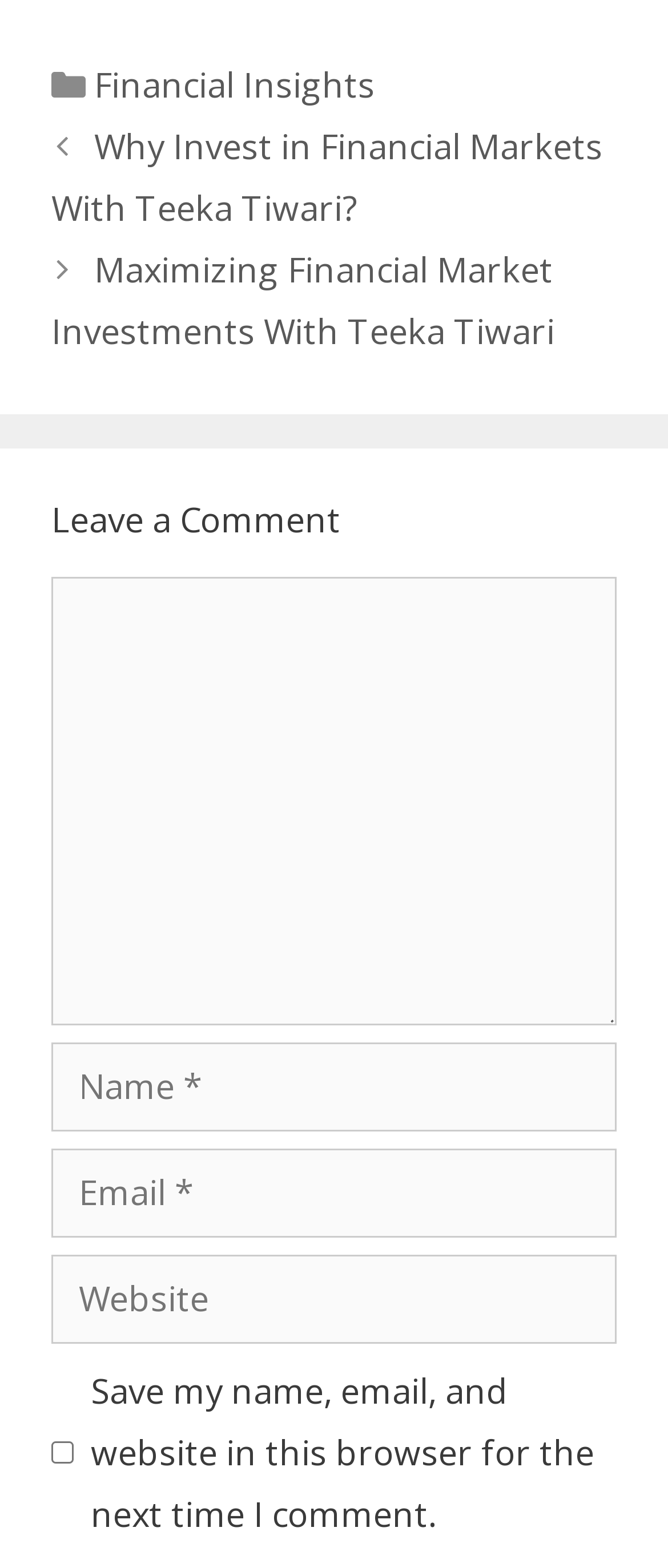What is the default state of the checkbox?
Respond to the question with a single word or phrase according to the image.

unchecked